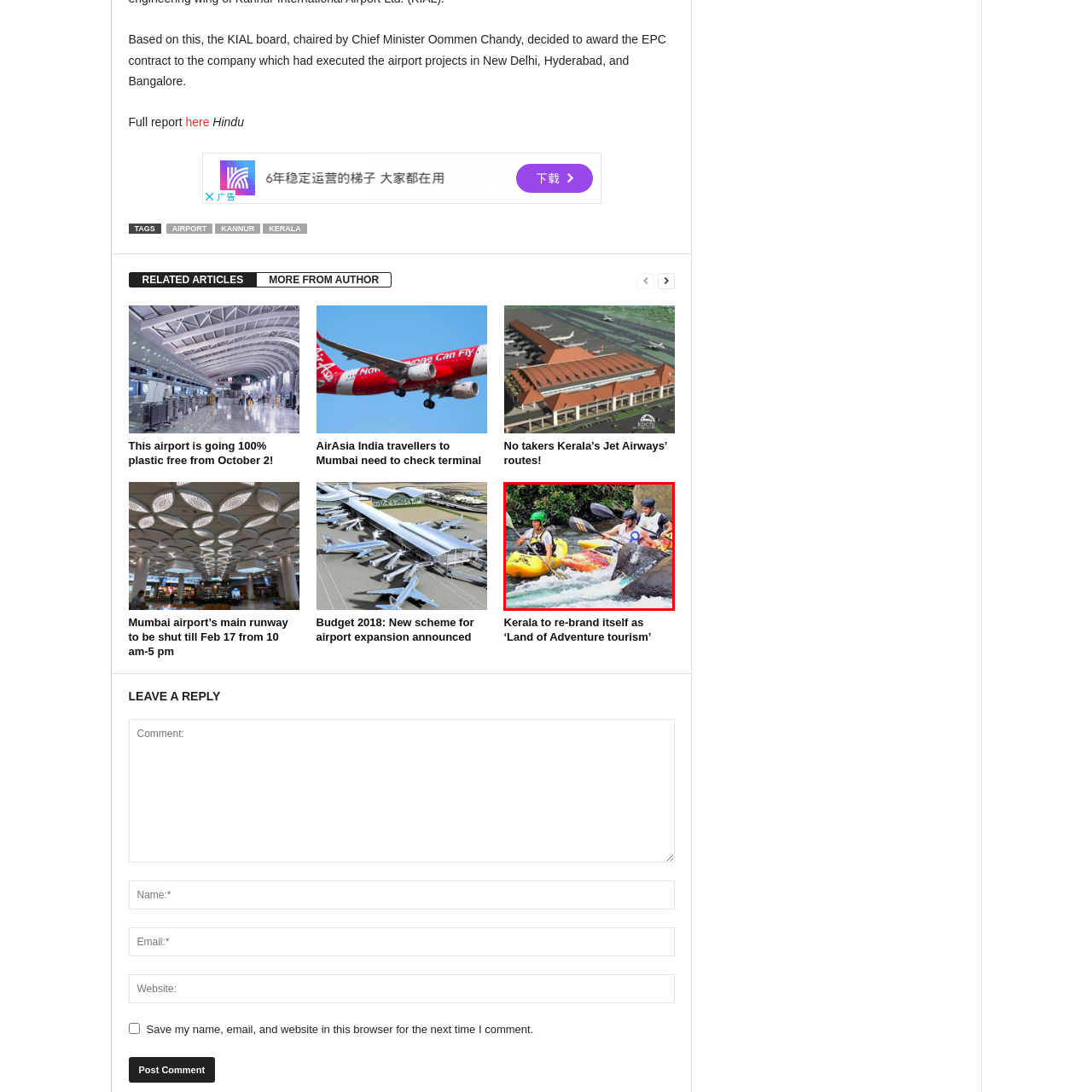What type of atmosphere is depicted in the image?
Please analyze the image within the red bounding box and respond with a detailed answer to the question.

The caption describes the lush greenery in the background as adding to the vibrant atmosphere, which suggests that the overall mood of the scene is lively and energetic.